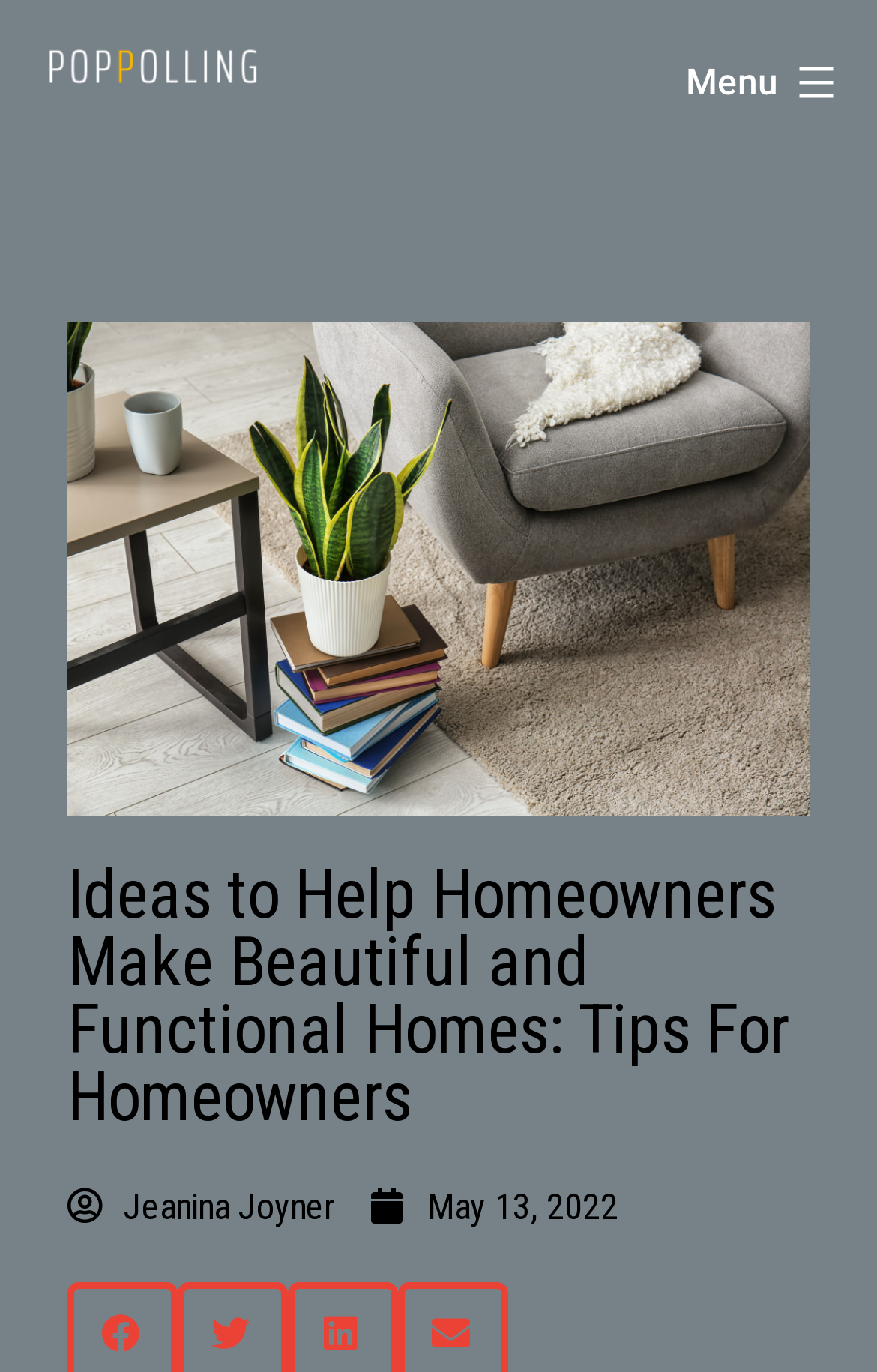Please give a succinct answer using a single word or phrase:
What is the main topic of the webpage?

Making Beautiful and Functional Homes